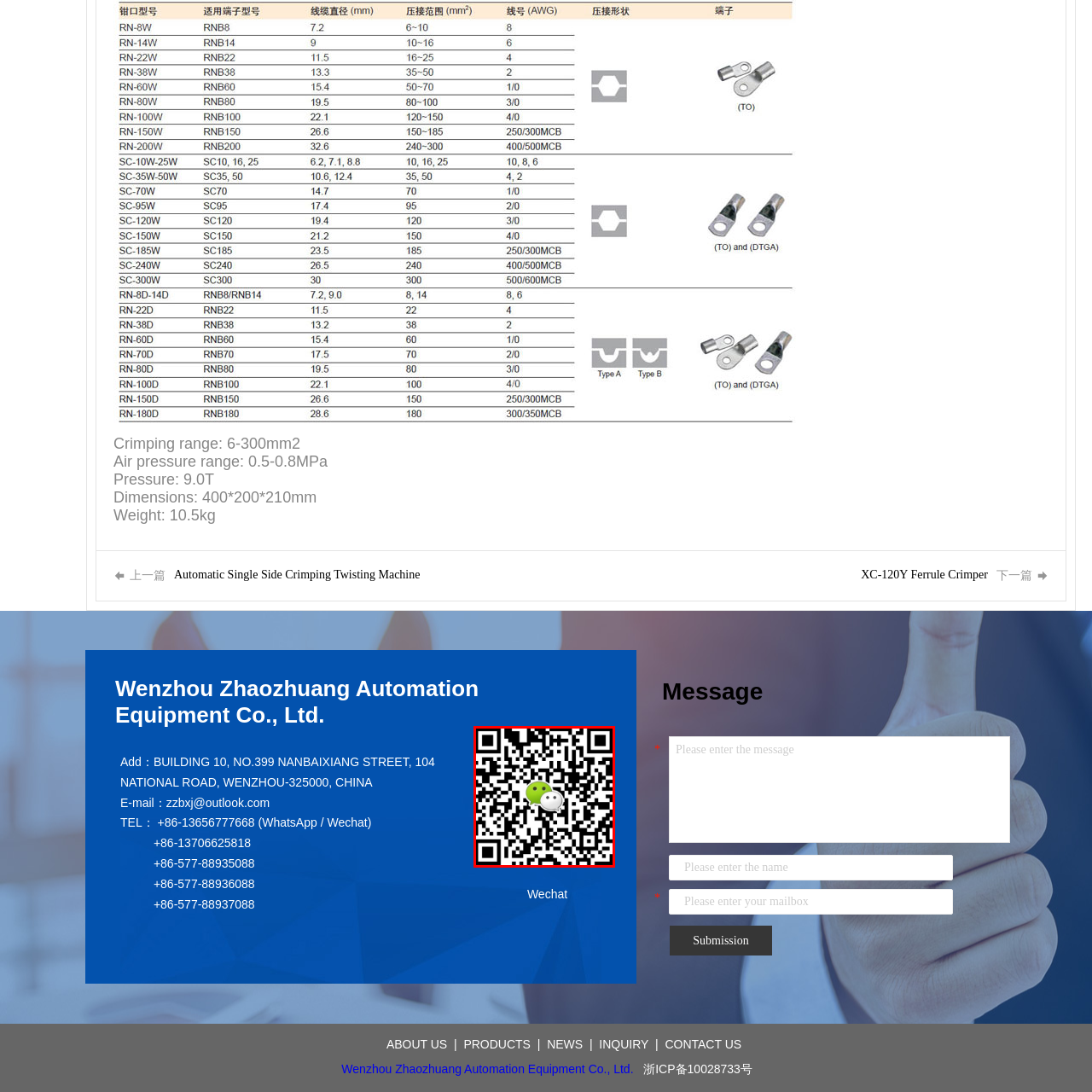Articulate a detailed description of the image enclosed by the red outline.

The image features a QR code distinguished by the iconic WeChat logo, prominently displayed in green and white, allowing users to easily connect or access services related to WeChat. This QR code serves as a digital link, likely intended for users to add a contact, follow a business, or access promotional materials for Wenzhou Zhaozhuang Automation Equipment Co., Ltd. The clear and recognizable design highlights its function as a versatile tool for communication in today's digital landscape.